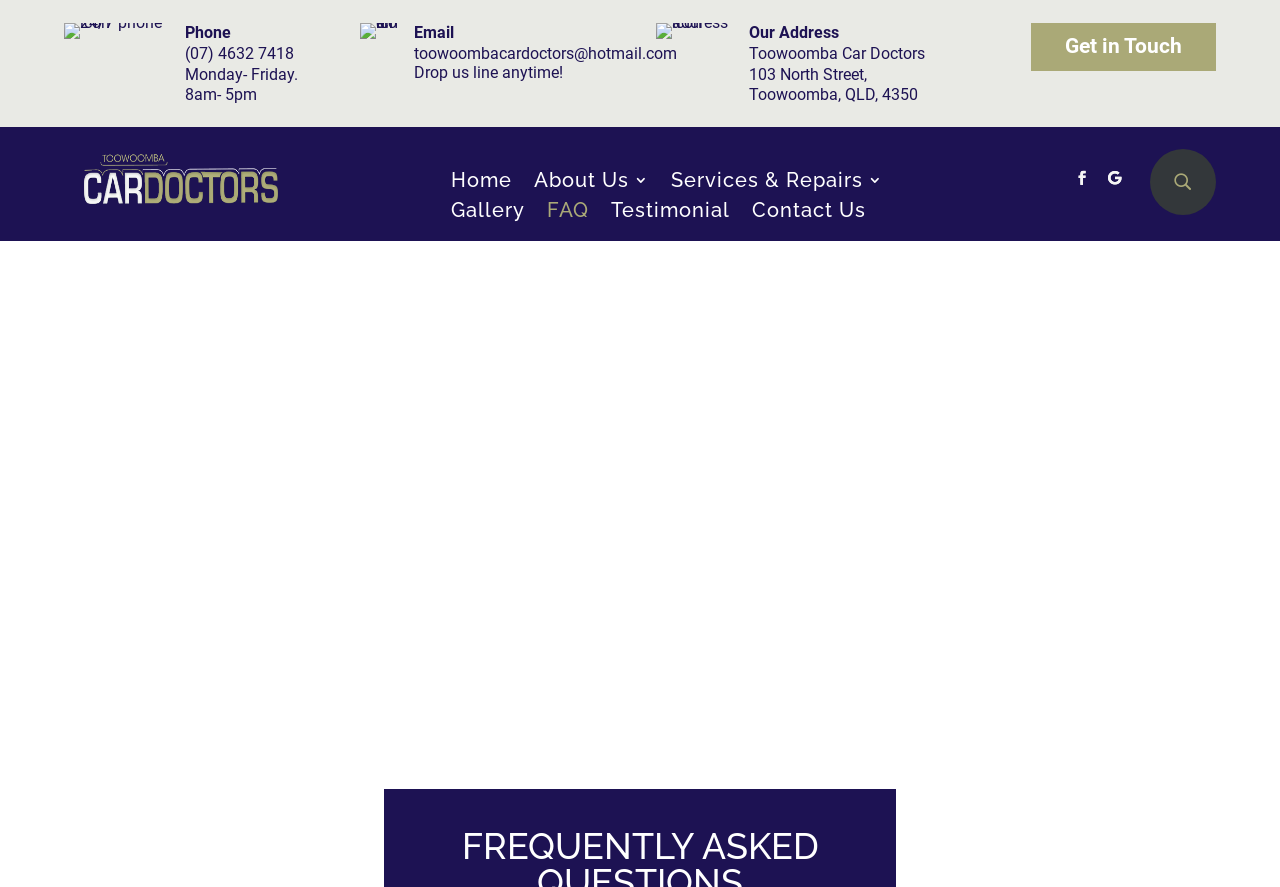Kindly provide the bounding box coordinates of the section you need to click on to fulfill the given instruction: "View FAQ".

[0.427, 0.228, 0.46, 0.253]